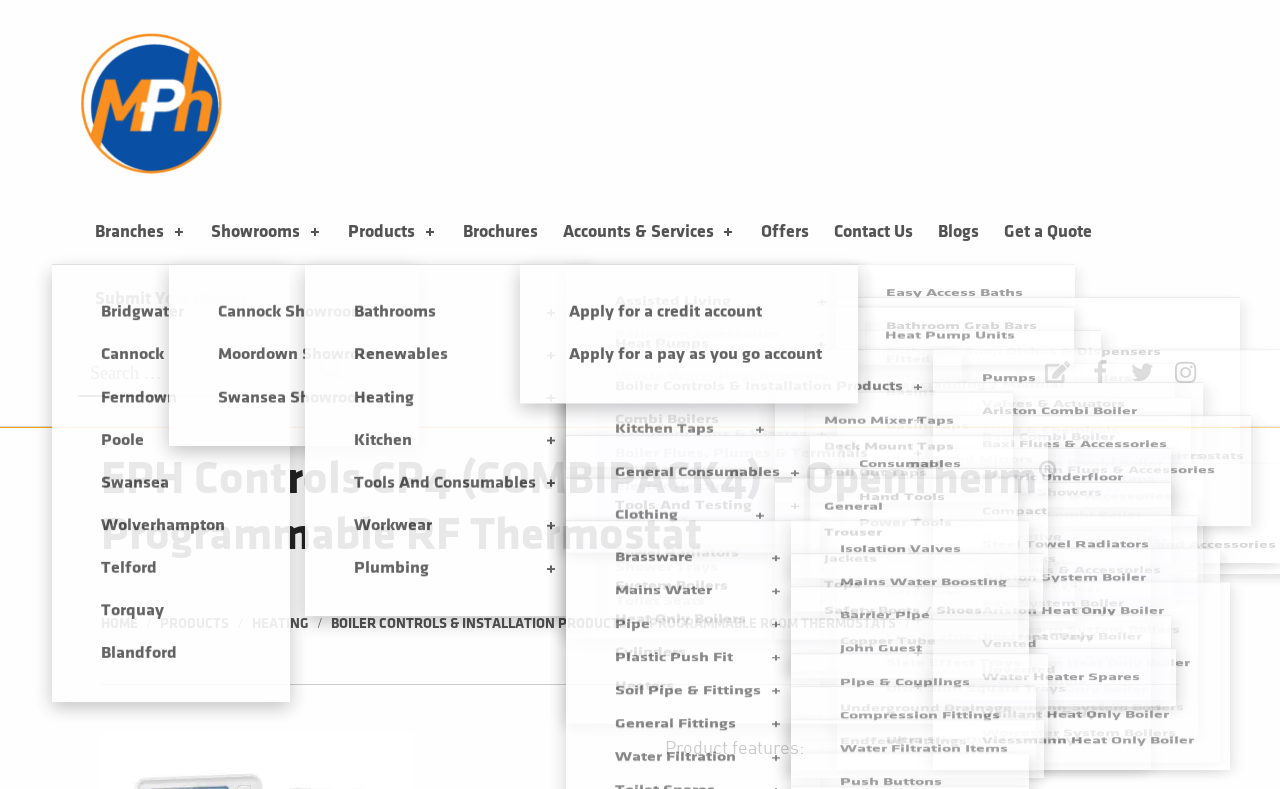What type of menu is located at the top right corner? From the image, respond with a single word or brief phrase.

Social Menu